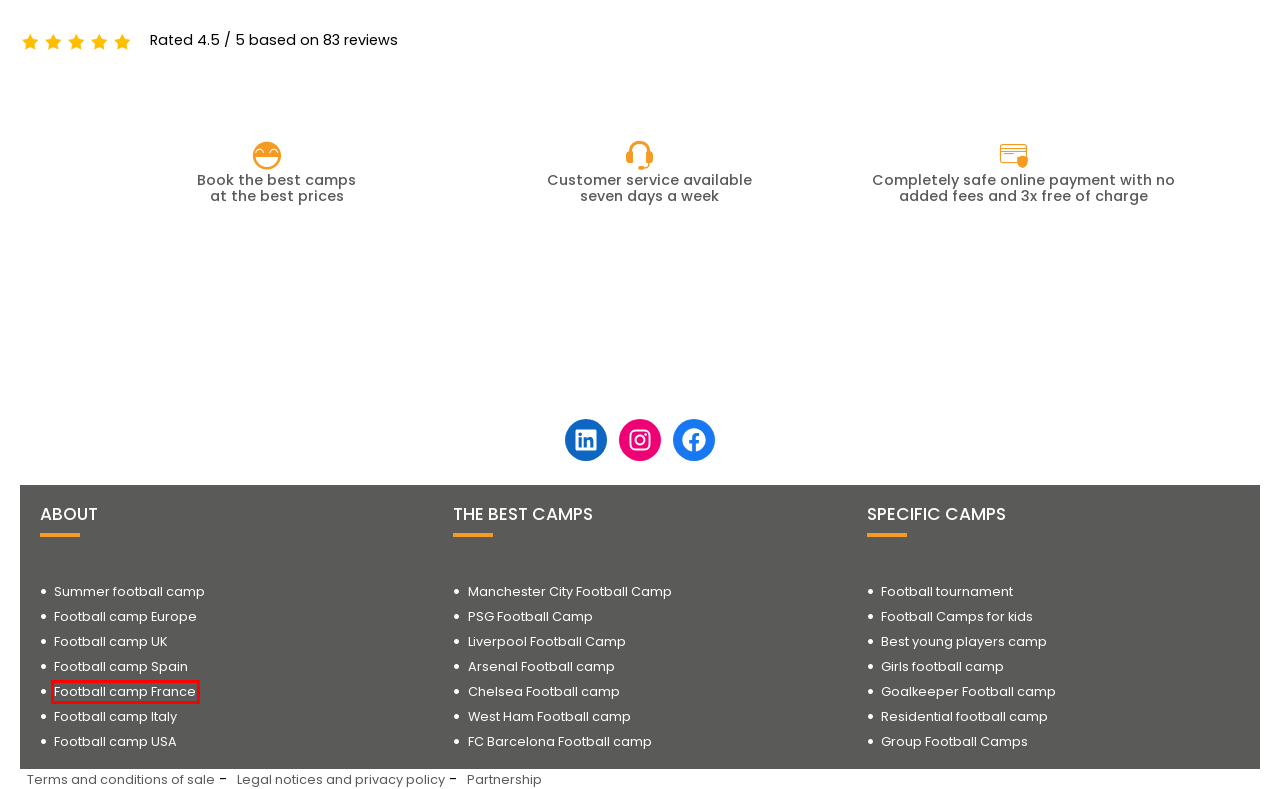Examine the screenshot of the webpage, which includes a red bounding box around an element. Choose the best matching webpage description for the page that will be displayed after clicking the element inside the red bounding box. Here are the candidates:
A. France Football Camp 2024 - Compare & Book the best French Football Camps
B. Residential Football Camps 2024 - Compare & Book the best Football Camps
C. Legal notices and privacy policy - Looking For Soccer
D. Arsenal FC football camp - London - Official - Dates and prices 2024
E. Official West Ham United Football Camp - London - Dates & Prices 2024
F. What are the best football camps for young players in 2024 ?
G. Girls Football Camps 2024 - Compare & Book the Best Football Camps
H. USA Football Camp 2024 - Compare & Book the best American Football Camps

A